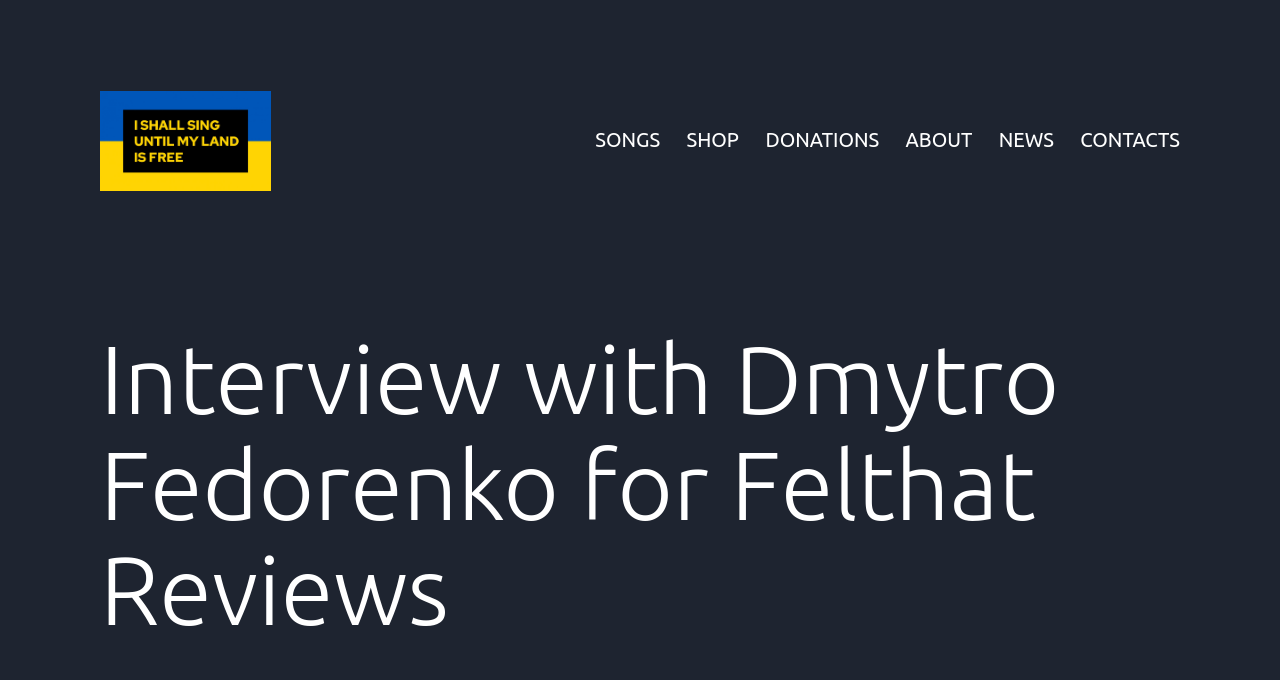Answer briefly with one word or phrase:
How many links are in the primary navigation menu?

6